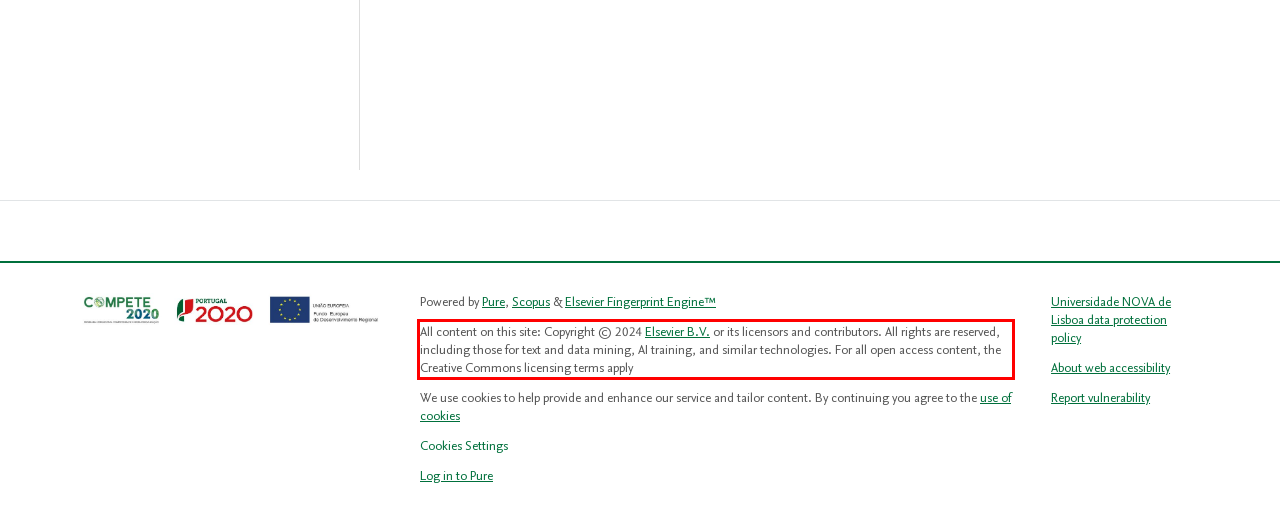Please examine the screenshot of the webpage and read the text present within the red rectangle bounding box.

All content on this site: Copyright © 2024 Elsevier B.V. or its licensors and contributors. All rights are reserved, including those for text and data mining, AI training, and similar technologies. For all open access content, the Creative Commons licensing terms apply